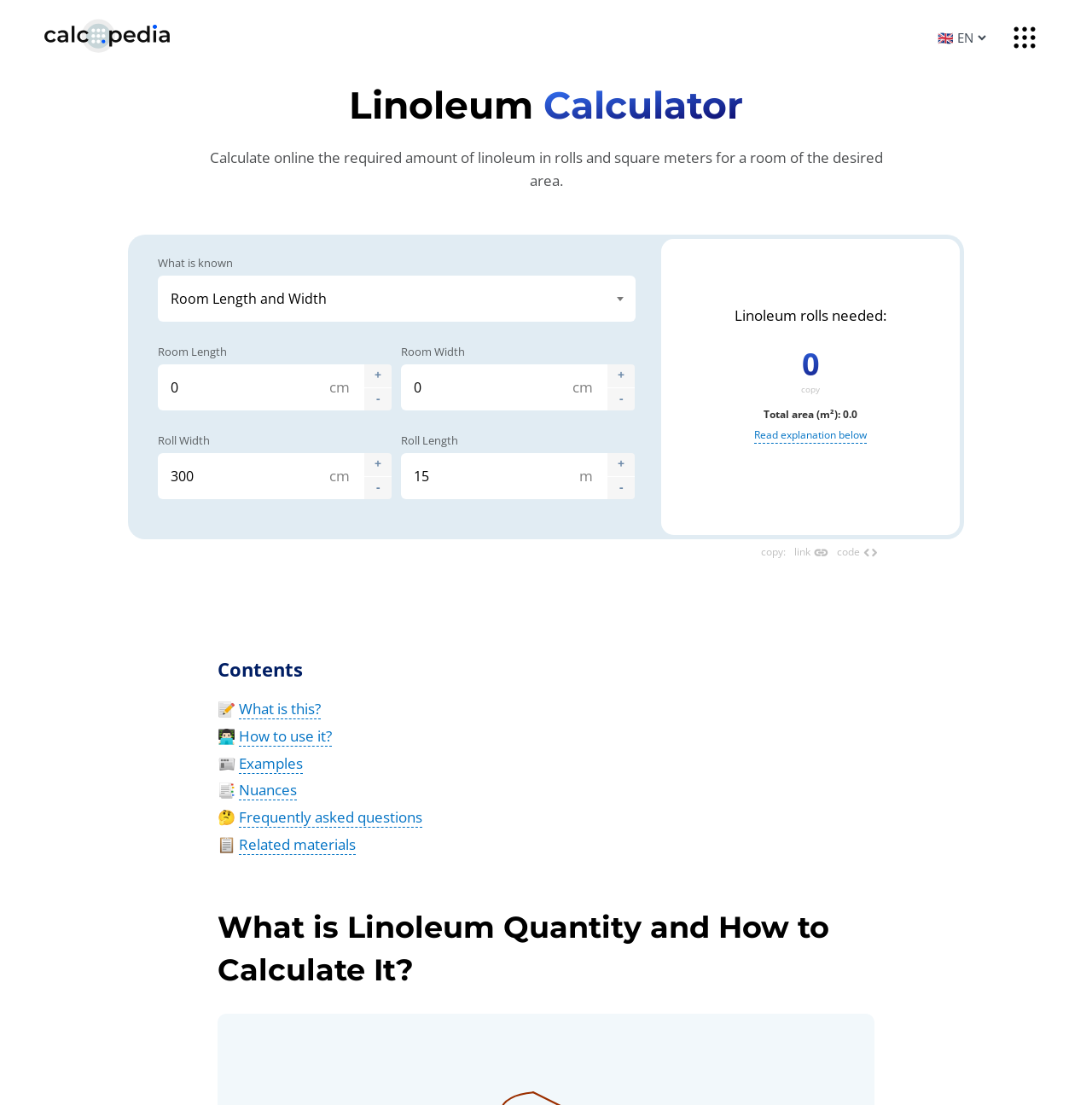Could you determine the bounding box coordinates of the clickable element to complete the instruction: "Learn about 'Coaching Agile Teams'"? Provide the coordinates as four float numbers between 0 and 1, i.e., [left, top, right, bottom].

None